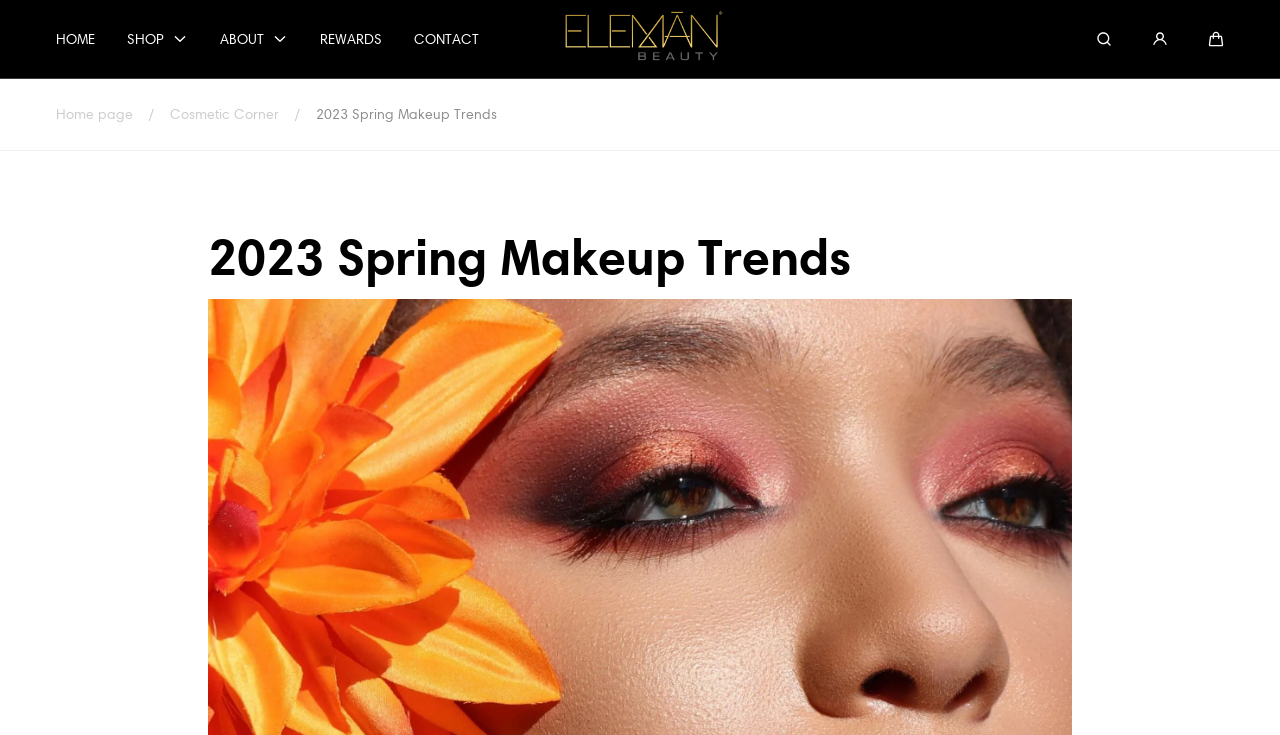Write an elaborate caption that captures the essence of the webpage.

This webpage is about 2023 Spring Makeup Trends, specifically from Eleman Beauty. At the top left, there are five links: "HOME", "SHOP", "ABOUT", "REWARDS", and "CONTACT", each with a small icon to the right. Below these links, there is a larger logo of Eleman Beauty. 

On the top right, there is a search icon with a disclosure triangle, a "Sign in" link, and a "Cart" button with a small icon. 

Below the top navigation bar, there is a secondary navigation menu with links to the "Home page", "Cosmetic Corner", and the current page, "2023 Spring Makeup Trends", separated by forward slashes. 

The main content of the page is headed by a large title "2023 Spring Makeup Trends" in the middle of the page. There are three large images on the page, two of which are located side by side in the middle, and the third is located above the title.